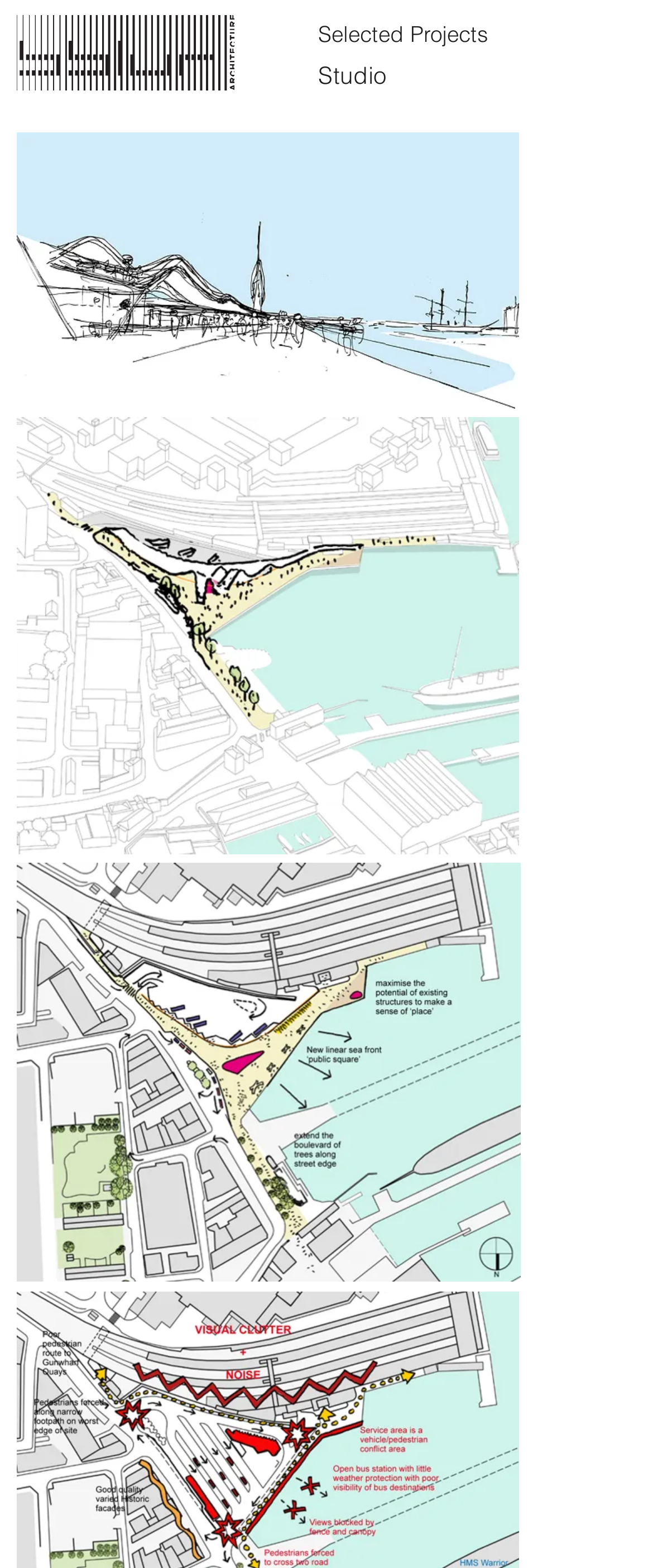Find the UI element described as: "Selected Projects" and predict its bounding box coordinates. Ensure the coordinates are four float numbers between 0 and 1, [left, top, right, bottom].

[0.487, 0.006, 1.0, 0.036]